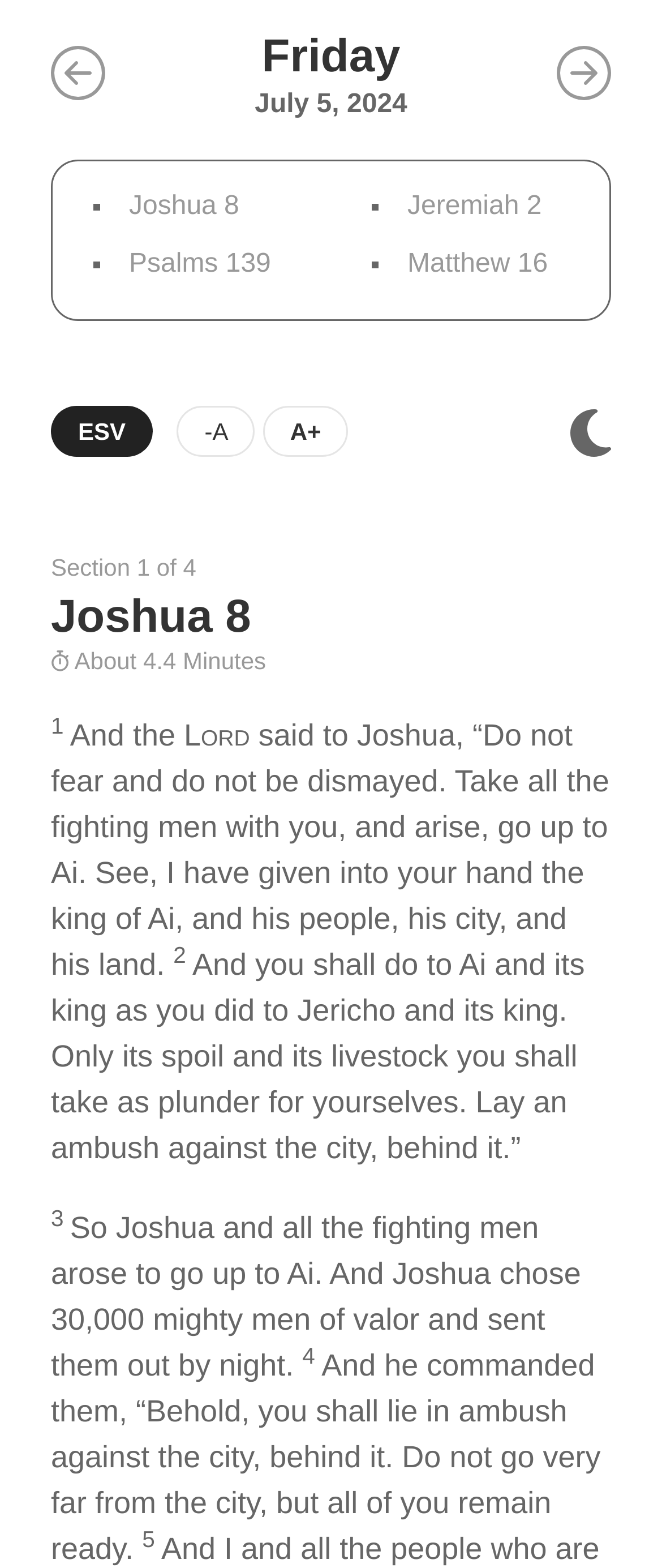Provide the bounding box coordinates for the UI element that is described by this text: "Psalms 139". The coordinates should be in the form of four float numbers between 0 and 1: [left, top, right, bottom].

[0.195, 0.16, 0.409, 0.178]